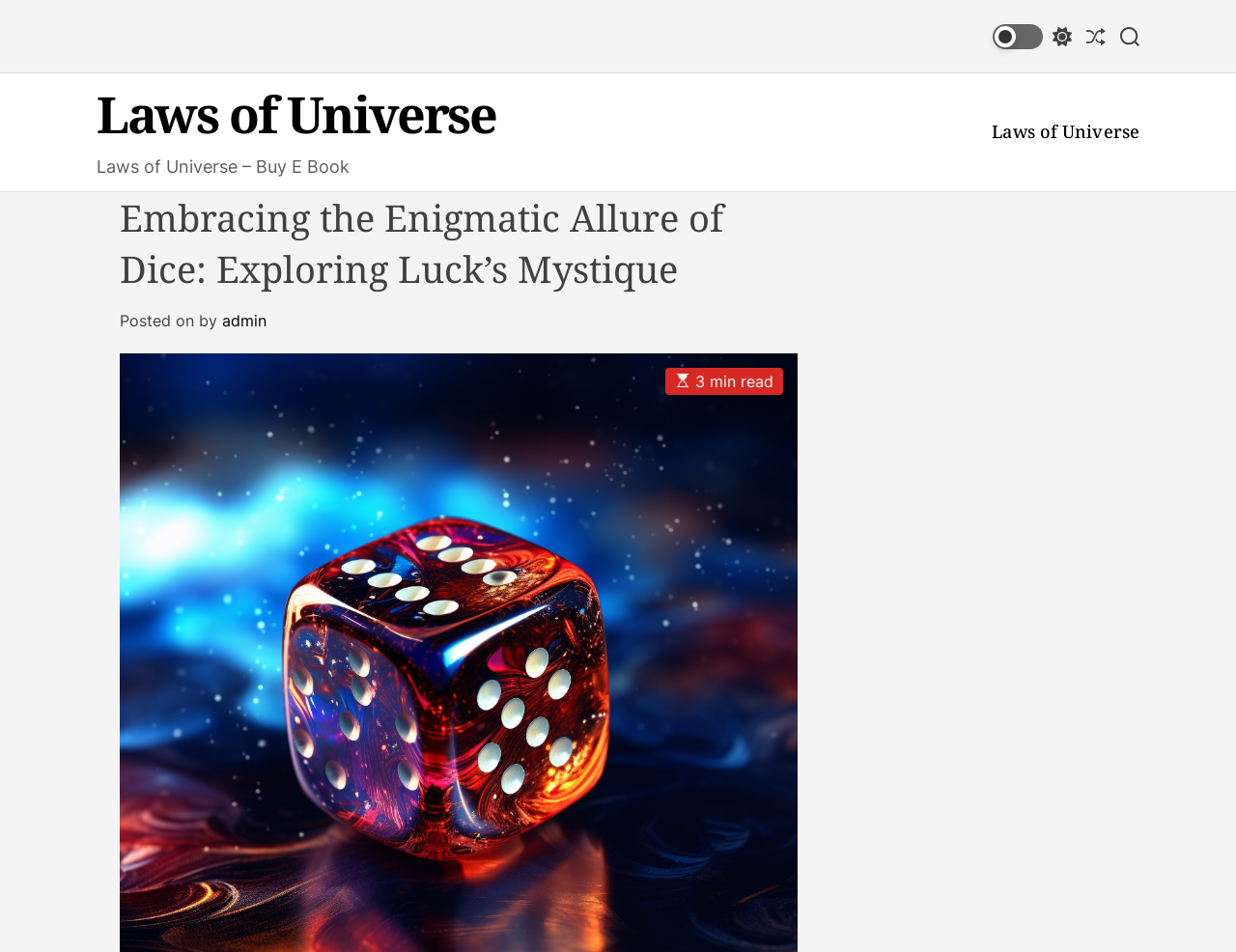What is the theme of this webpage? Observe the screenshot and provide a one-word or short phrase answer.

Lucky Charms